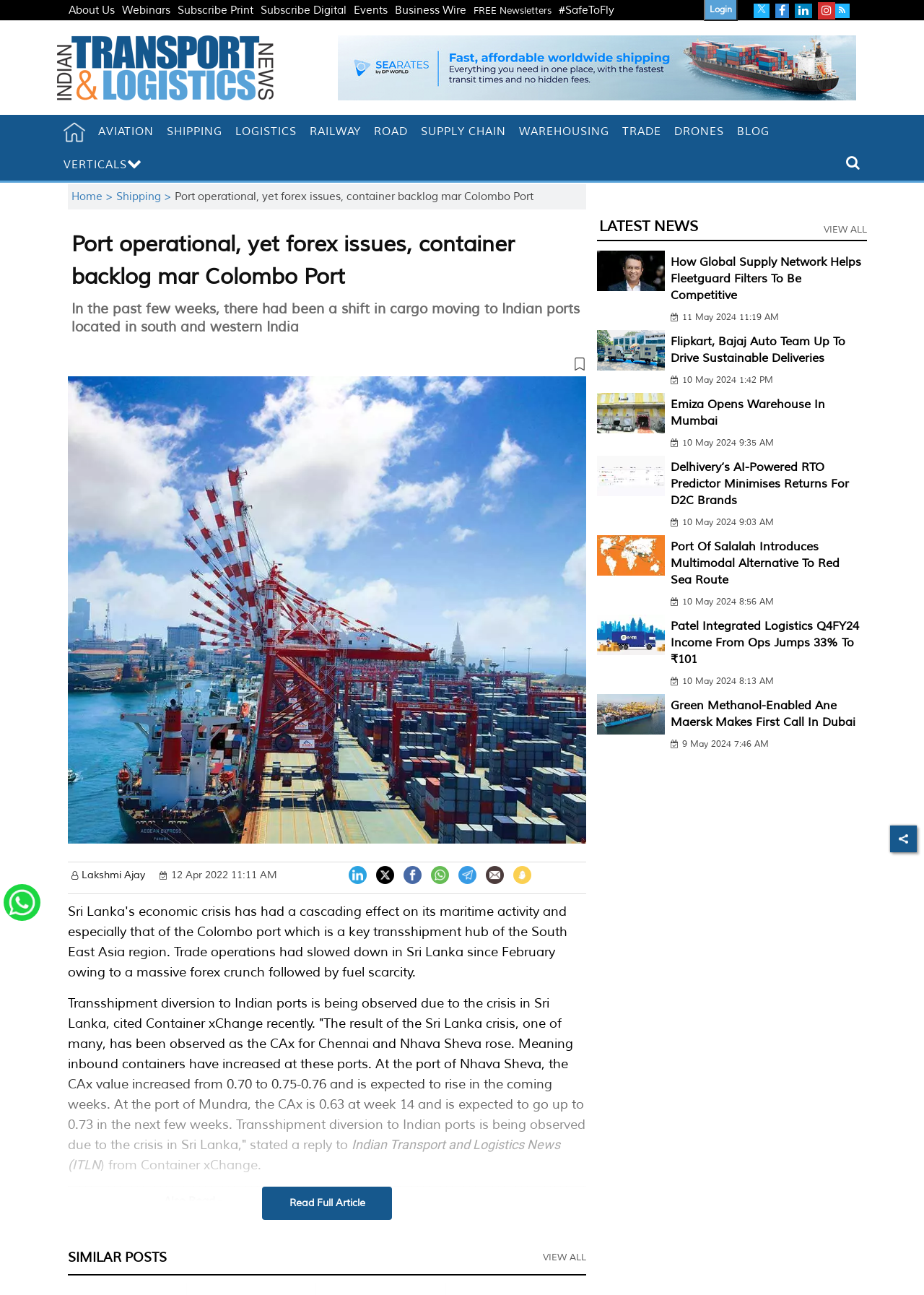Locate the bounding box coordinates of the clickable region to complete the following instruction: "View similar posts."

[0.073, 0.966, 0.18, 0.977]